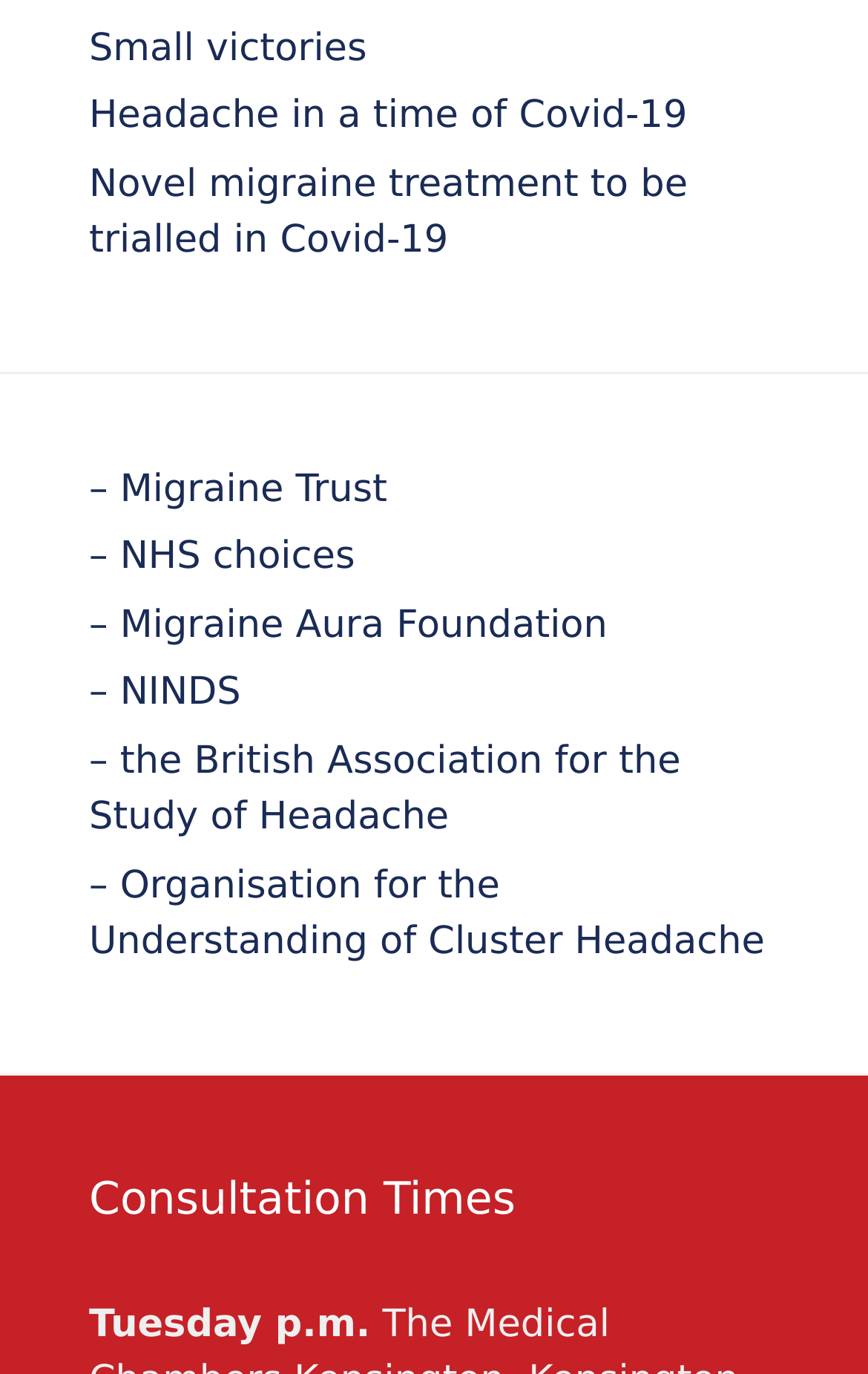What is the consultation time on Tuesday?
Using the visual information, respond with a single word or phrase.

p.m.